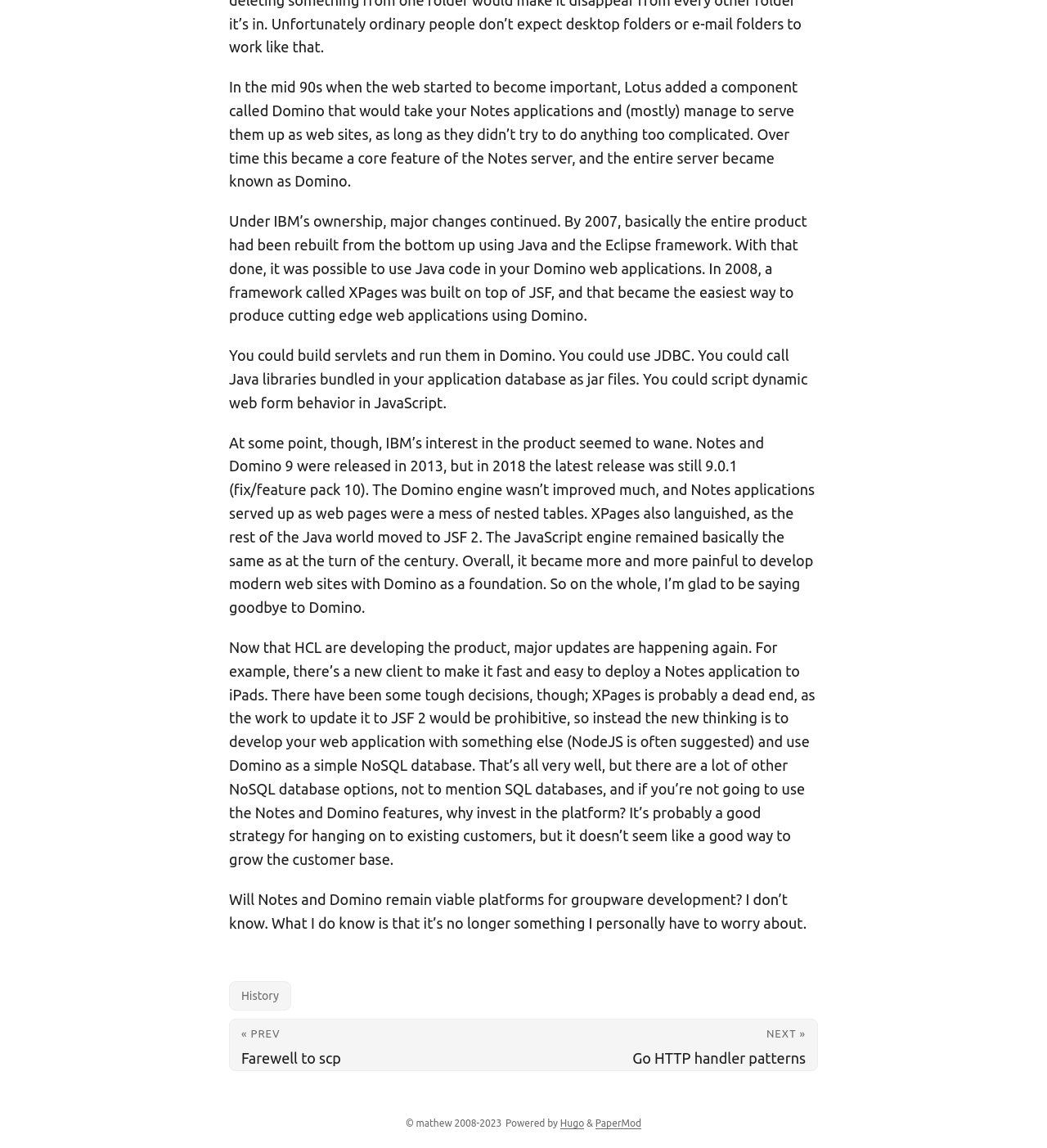Utilize the information from the image to answer the question in detail:
What is the new client developed for?

The new client developed is for making it fast and easy to deploy a Notes application to iPads, as mentioned in the text.